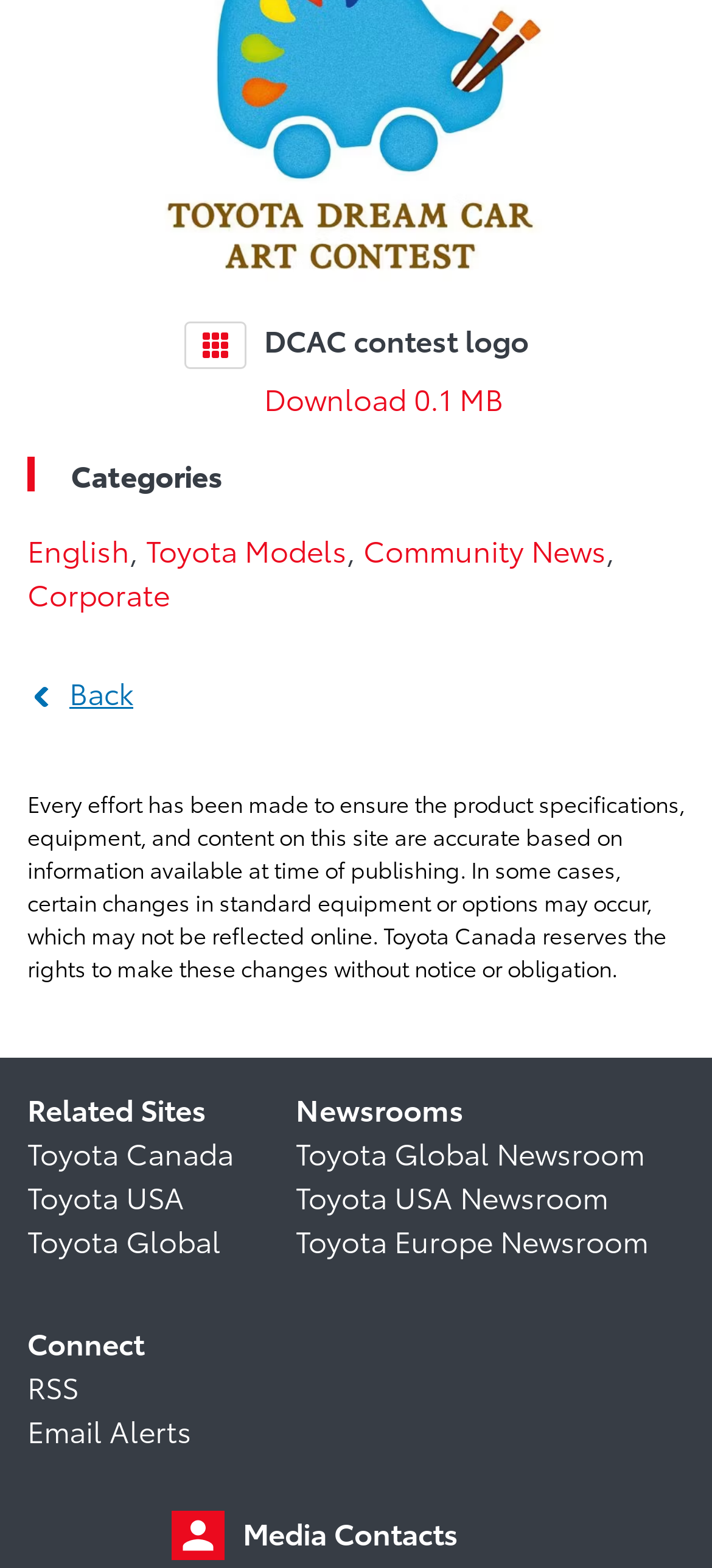From the element description: "Media Contacts", extract the bounding box coordinates of the UI element. The coordinates should be expressed as four float numbers between 0 and 1, in the order [left, top, right, bottom].

[0.341, 0.963, 0.644, 0.99]